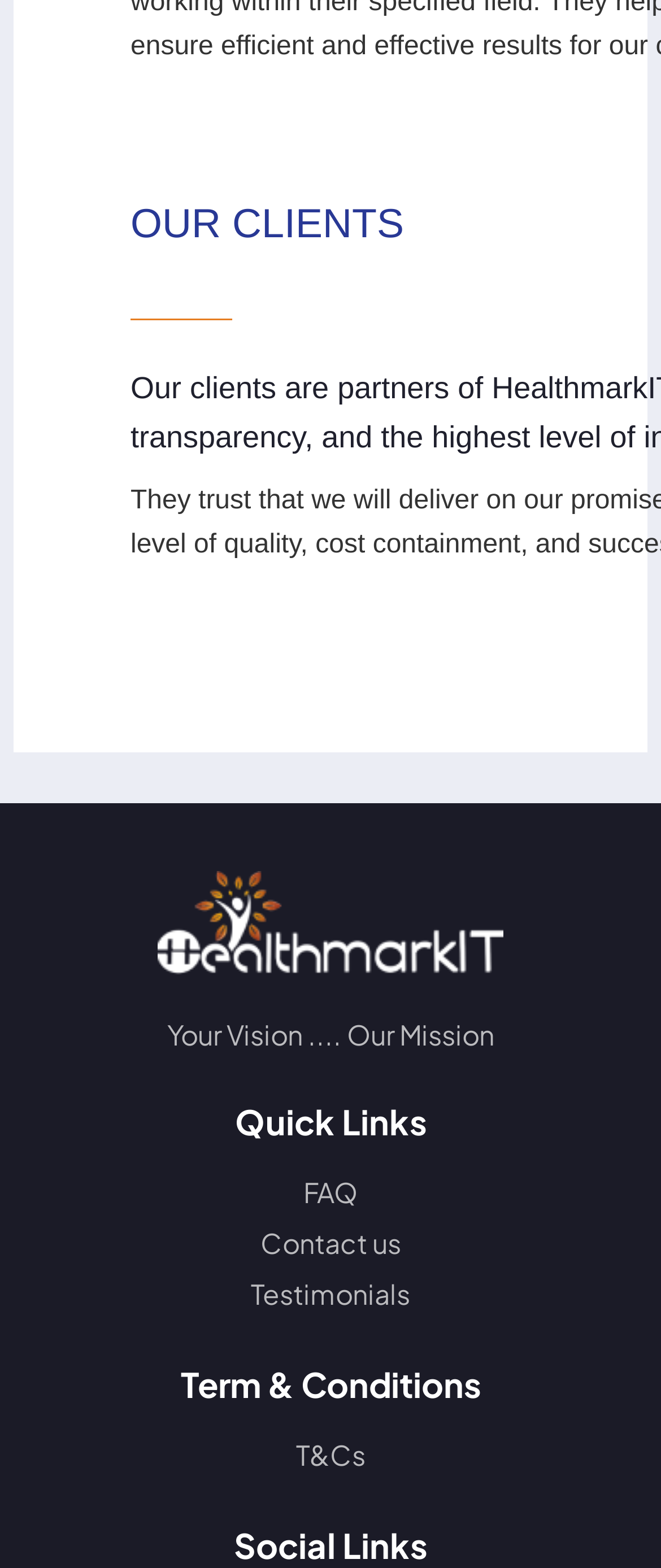What is the slogan of the organization?
Give a one-word or short-phrase answer derived from the screenshot.

Your Vision.... Our Mission